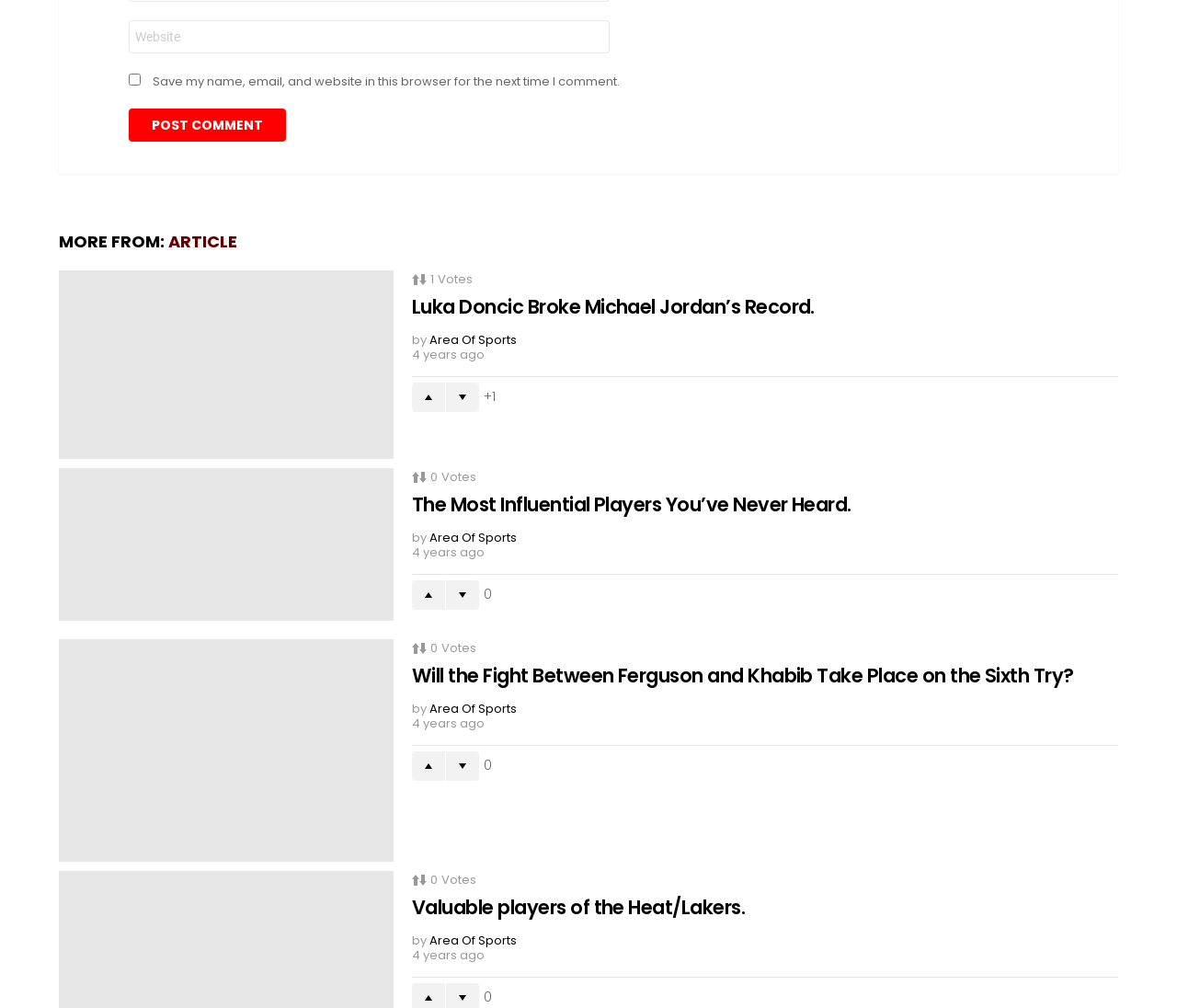Find the bounding box coordinates of the clickable region needed to perform the following instruction: "post a comment". The coordinates should be provided as four float numbers between 0 and 1, i.e., [left, top, right, bottom].

[0.109, 0.108, 0.243, 0.141]